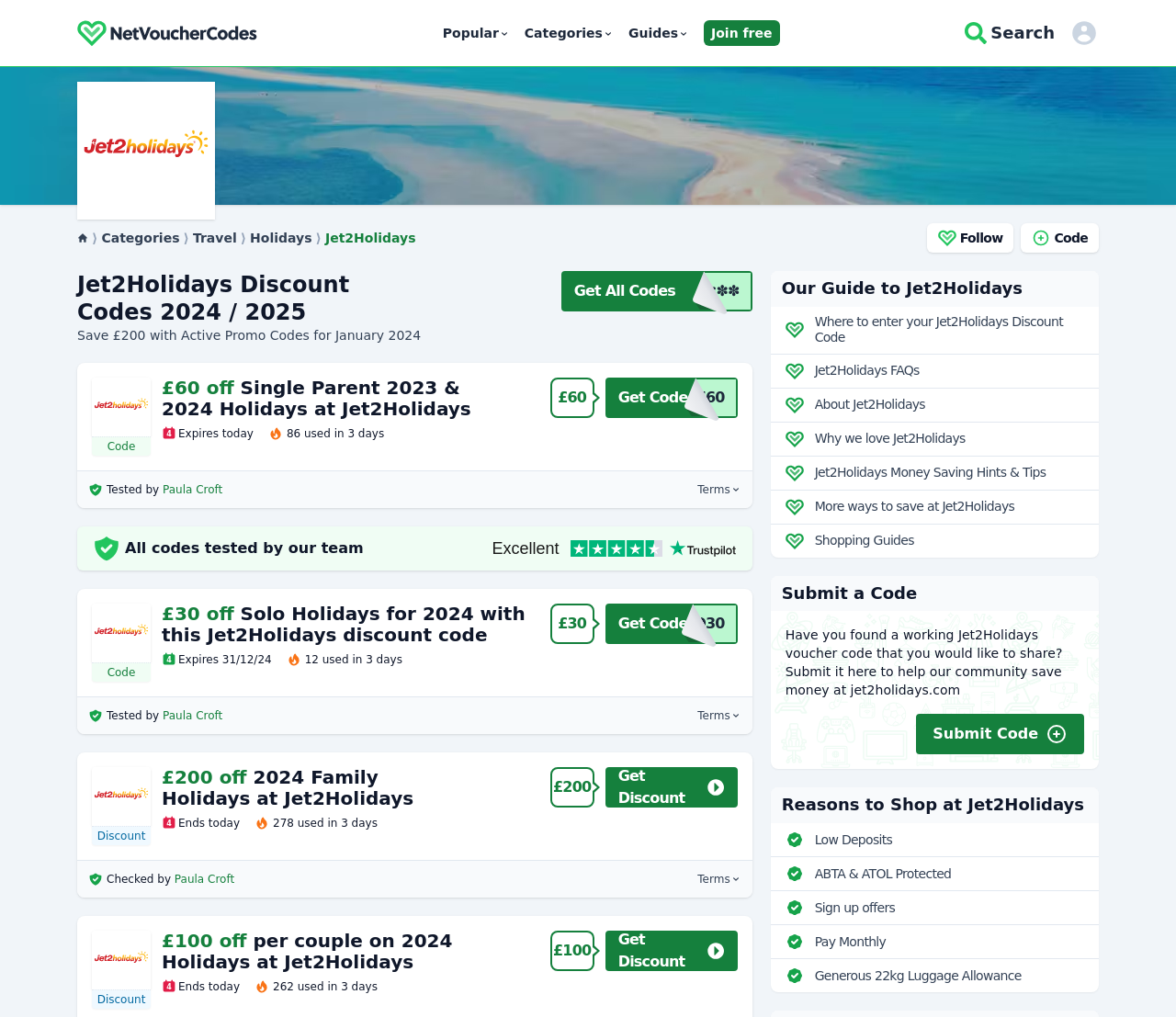Answer briefly with one word or phrase:
How many discount codes are available?

3